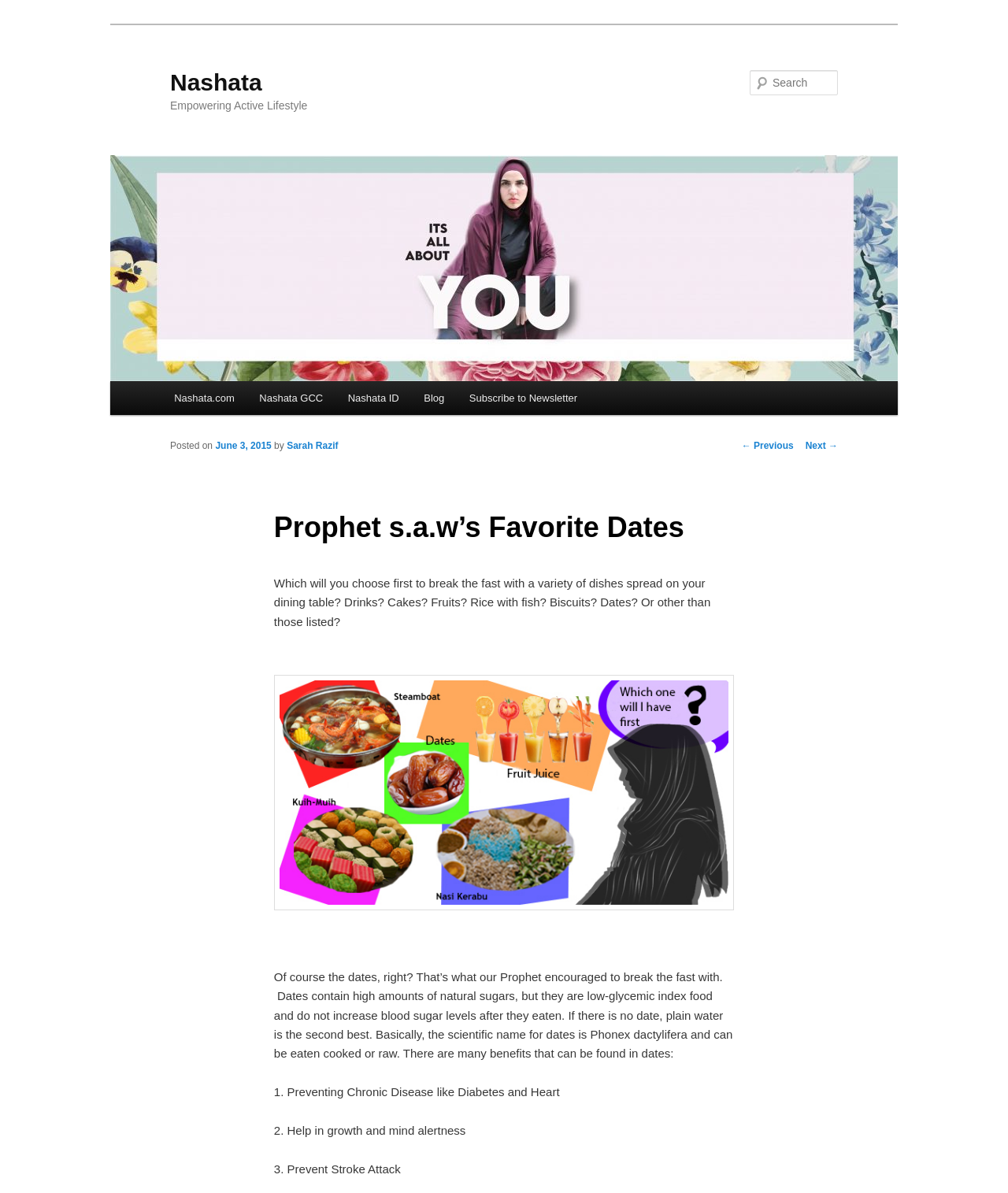Identify the bounding box for the UI element specified in this description: "parent_node: Search name="s" placeholder="Search"". The coordinates must be four float numbers between 0 and 1, formatted as [left, top, right, bottom].

[0.744, 0.059, 0.831, 0.08]